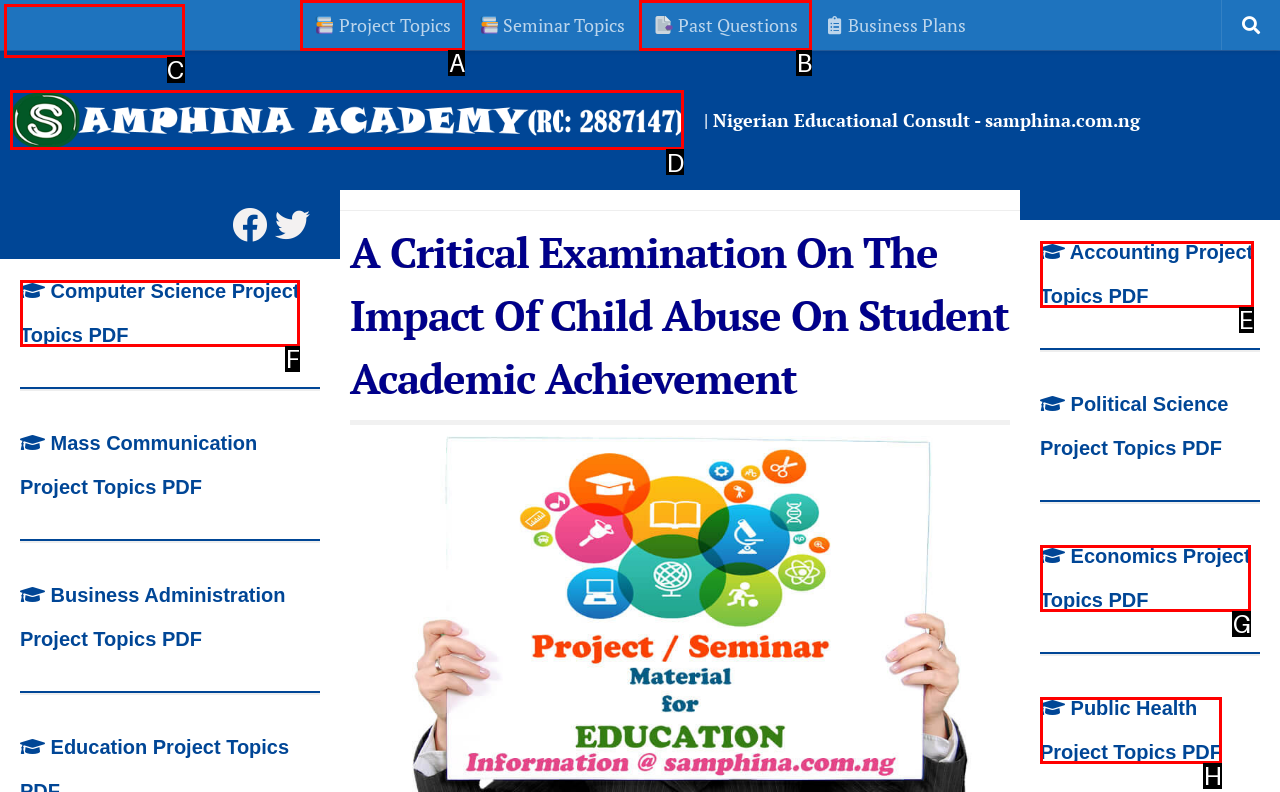Identify the bounding box that corresponds to: Skip to content
Respond with the letter of the correct option from the provided choices.

C